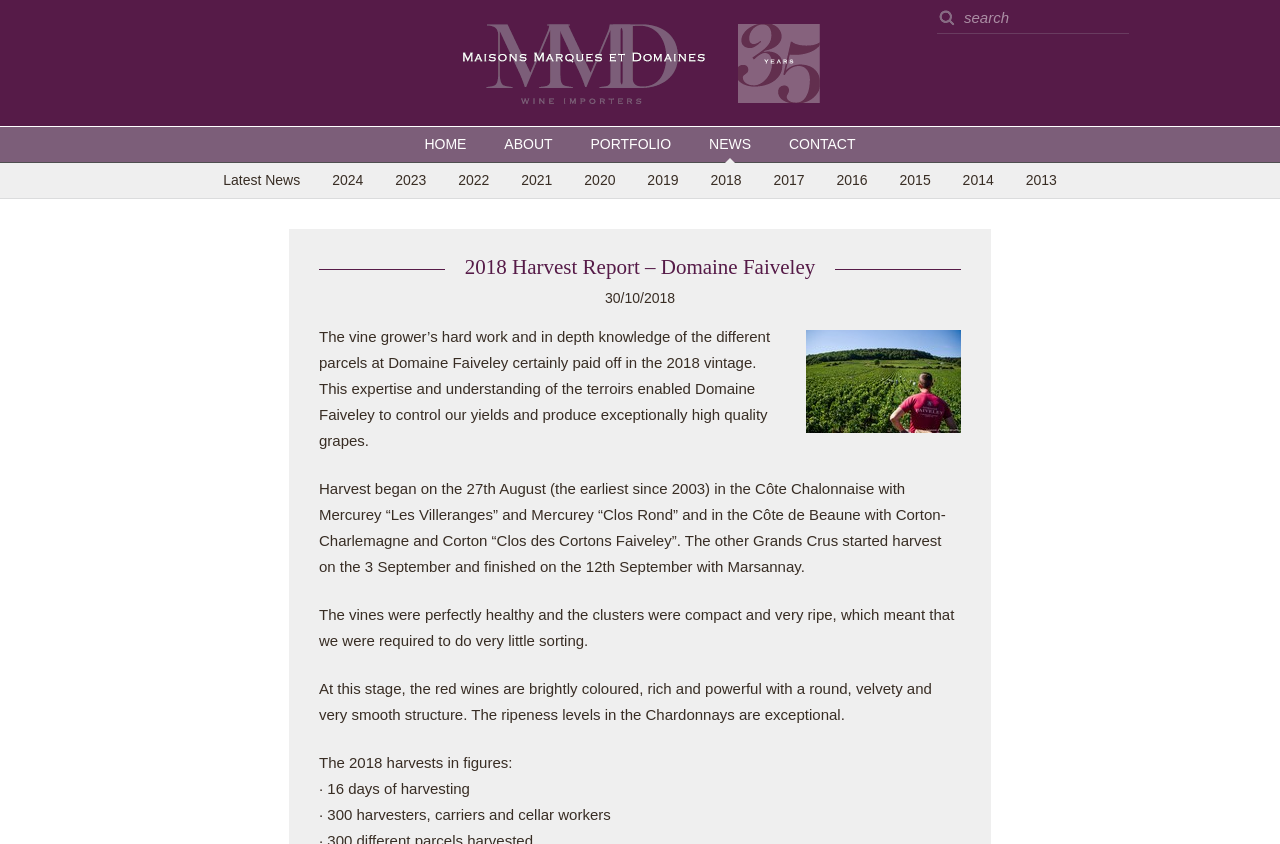How many days of harvesting were there?
Give a single word or phrase as your answer by examining the image.

16 days